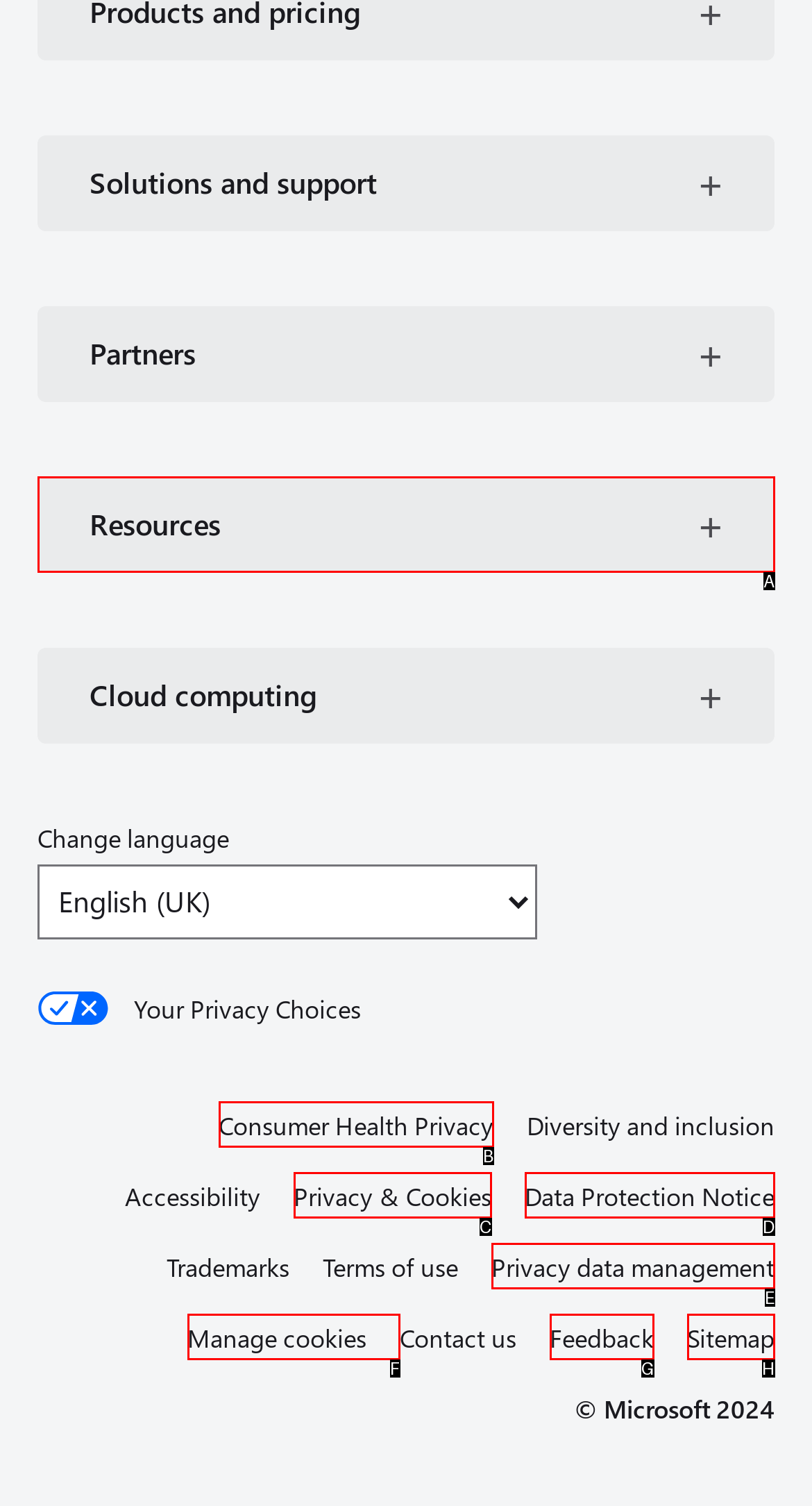Point out the option that aligns with the description: Privacy & Cookies
Provide the letter of the corresponding choice directly.

C